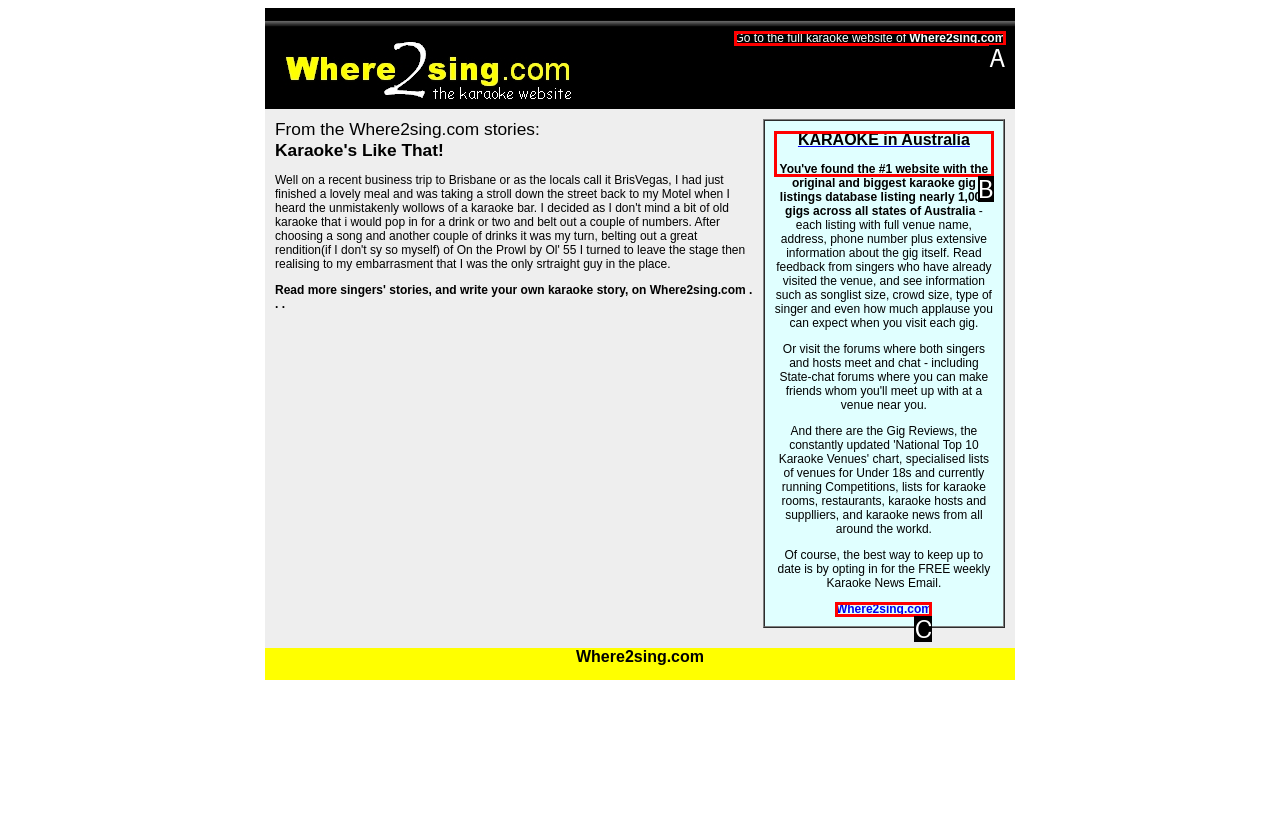Given the description: KARAOKE in Australia, identify the matching HTML element. Provide the letter of the correct option.

B